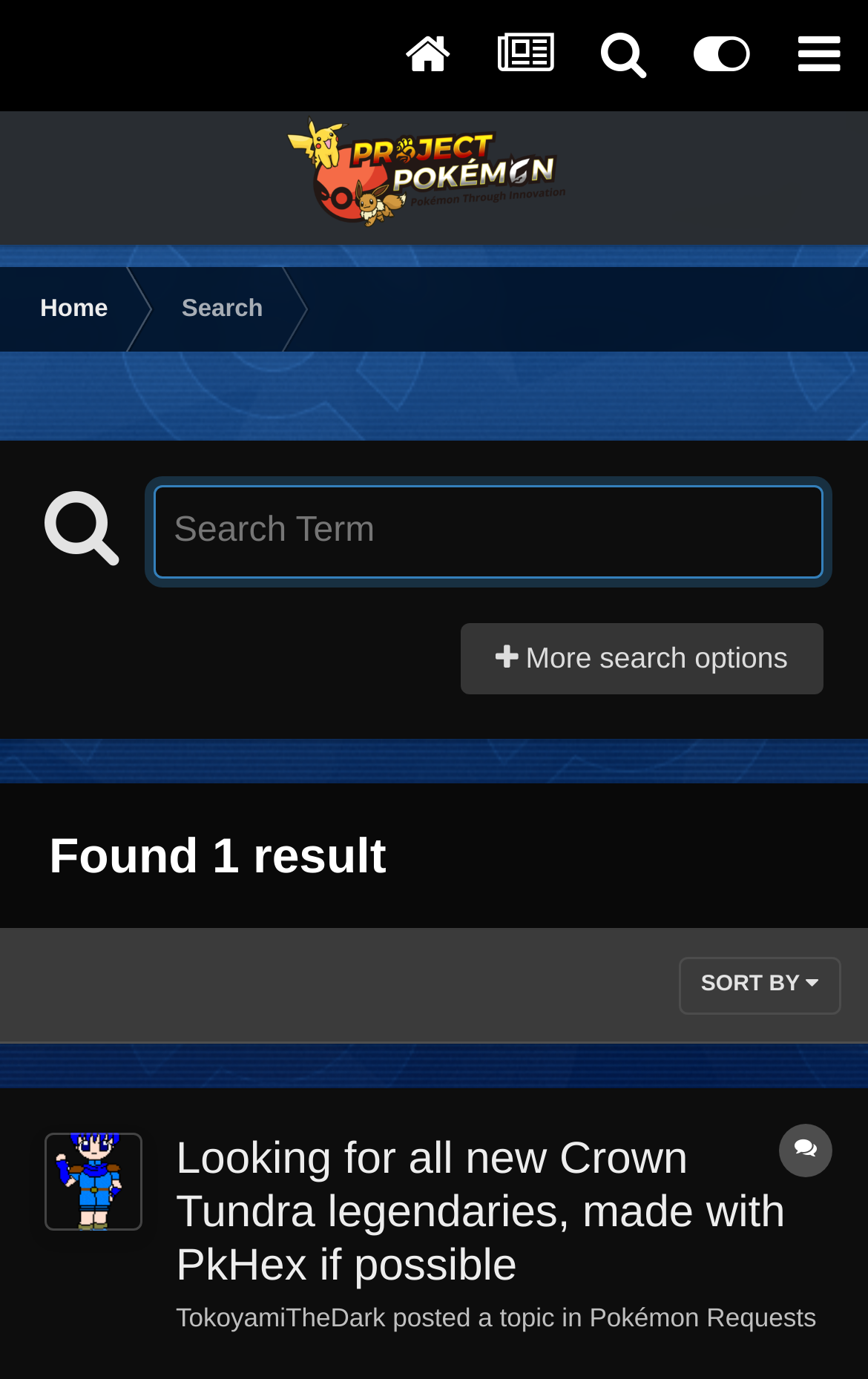What is the topic title?
Analyze the screenshot and provide a detailed answer to the question.

The answer can be found in the heading 'Looking for all new Crown Tundra legendaries, made with PkHex if possible' which is located below the topic creator's username, indicating the title of the topic.